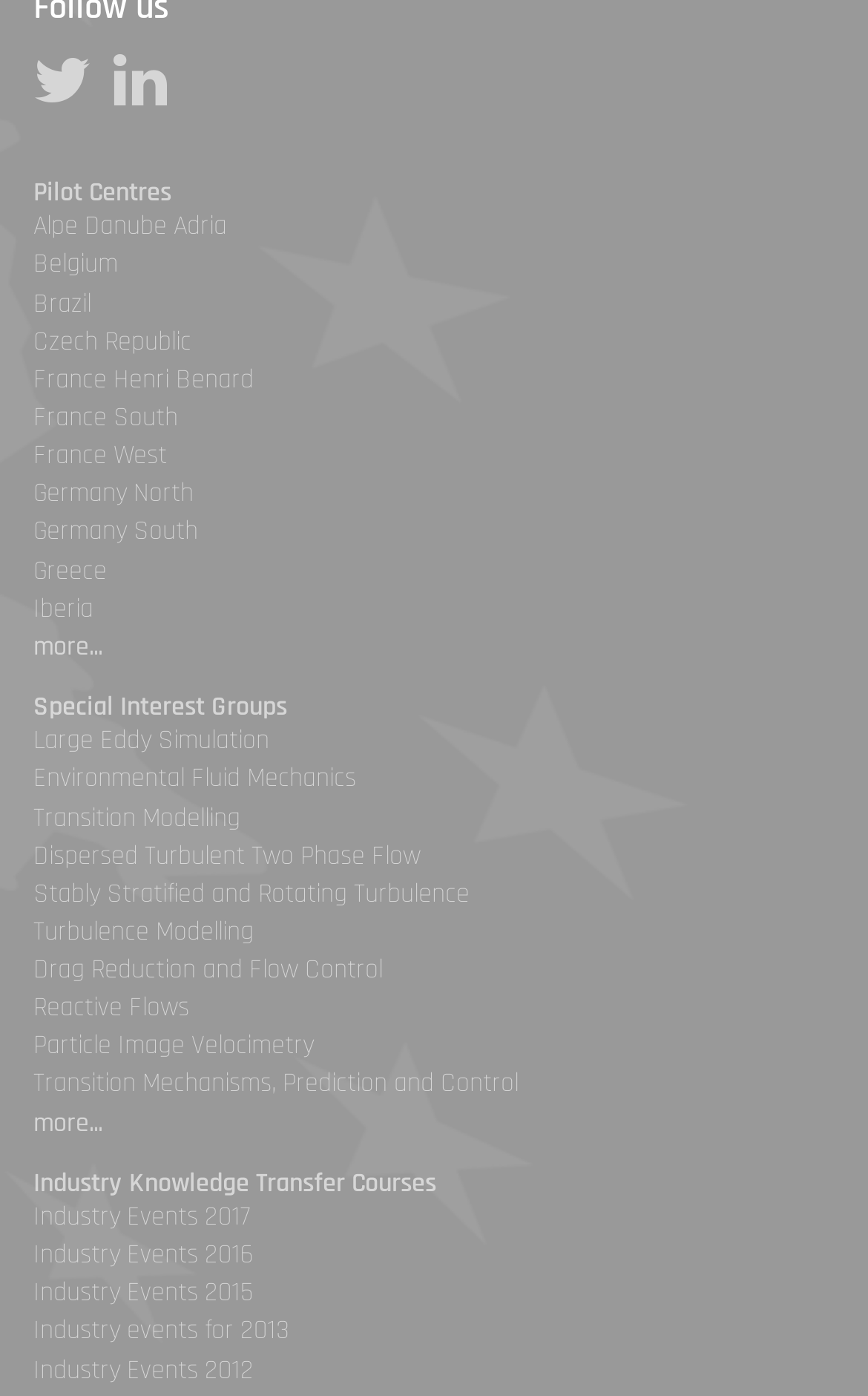Please find the bounding box coordinates of the element's region to be clicked to carry out this instruction: "Browse more Pilot Centres".

[0.038, 0.451, 0.118, 0.475]